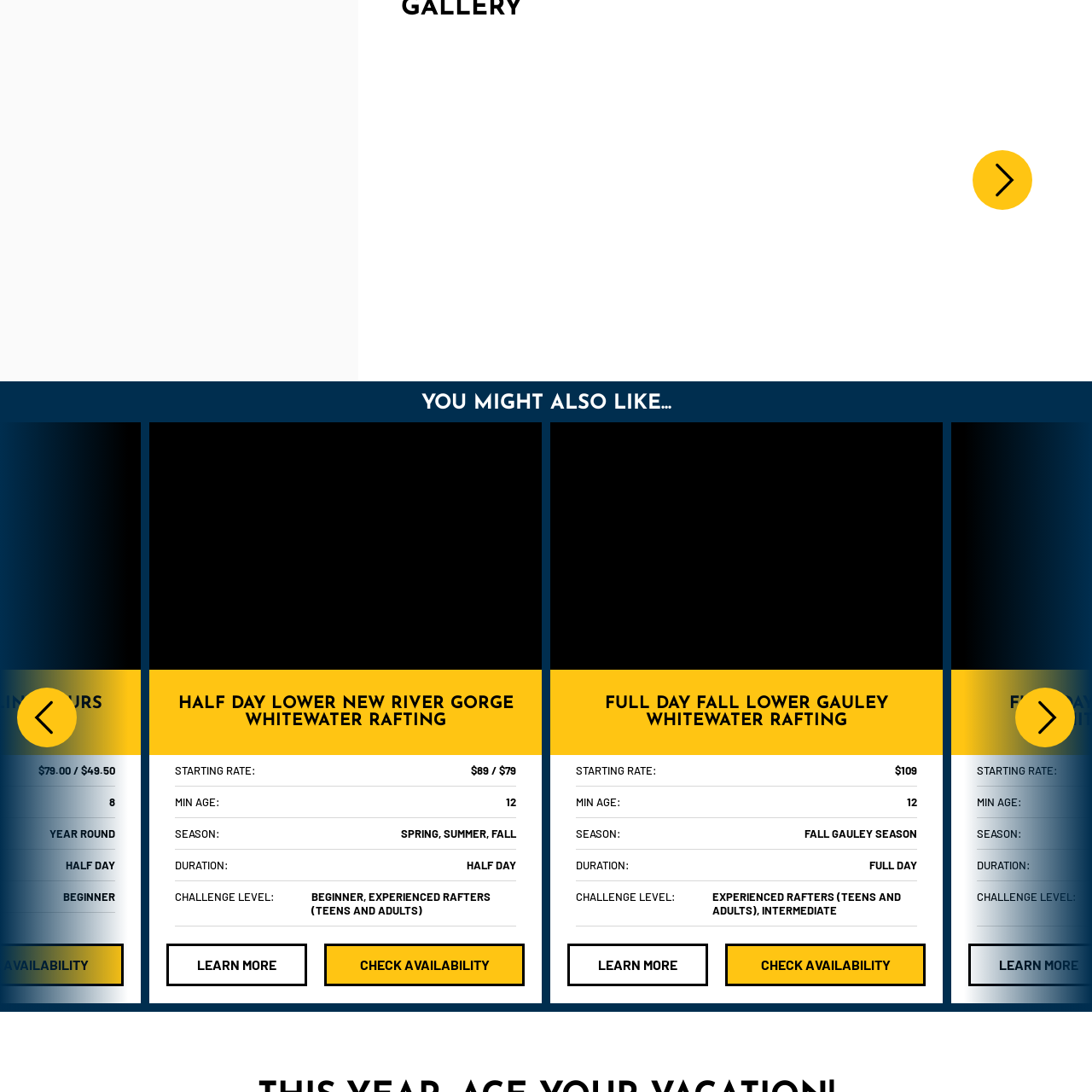Analyze the content inside the red-marked area, What type of experience does the whitewater rafting trip provide? Answer using only one word or a concise phrase.

Thrill of adventure